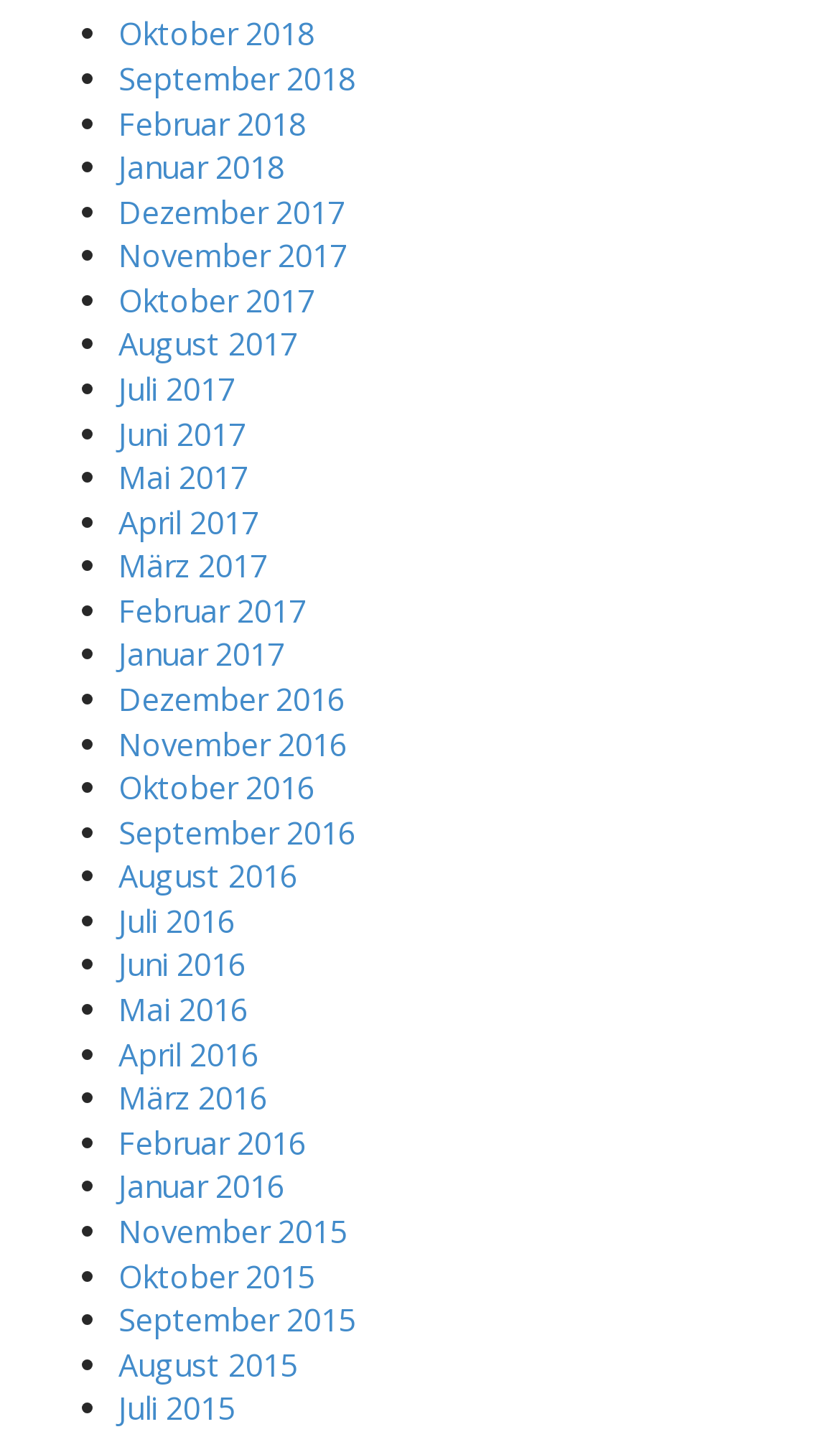Provide a brief response using a word or short phrase to this question:
Are the months listed in chronological order?

Yes